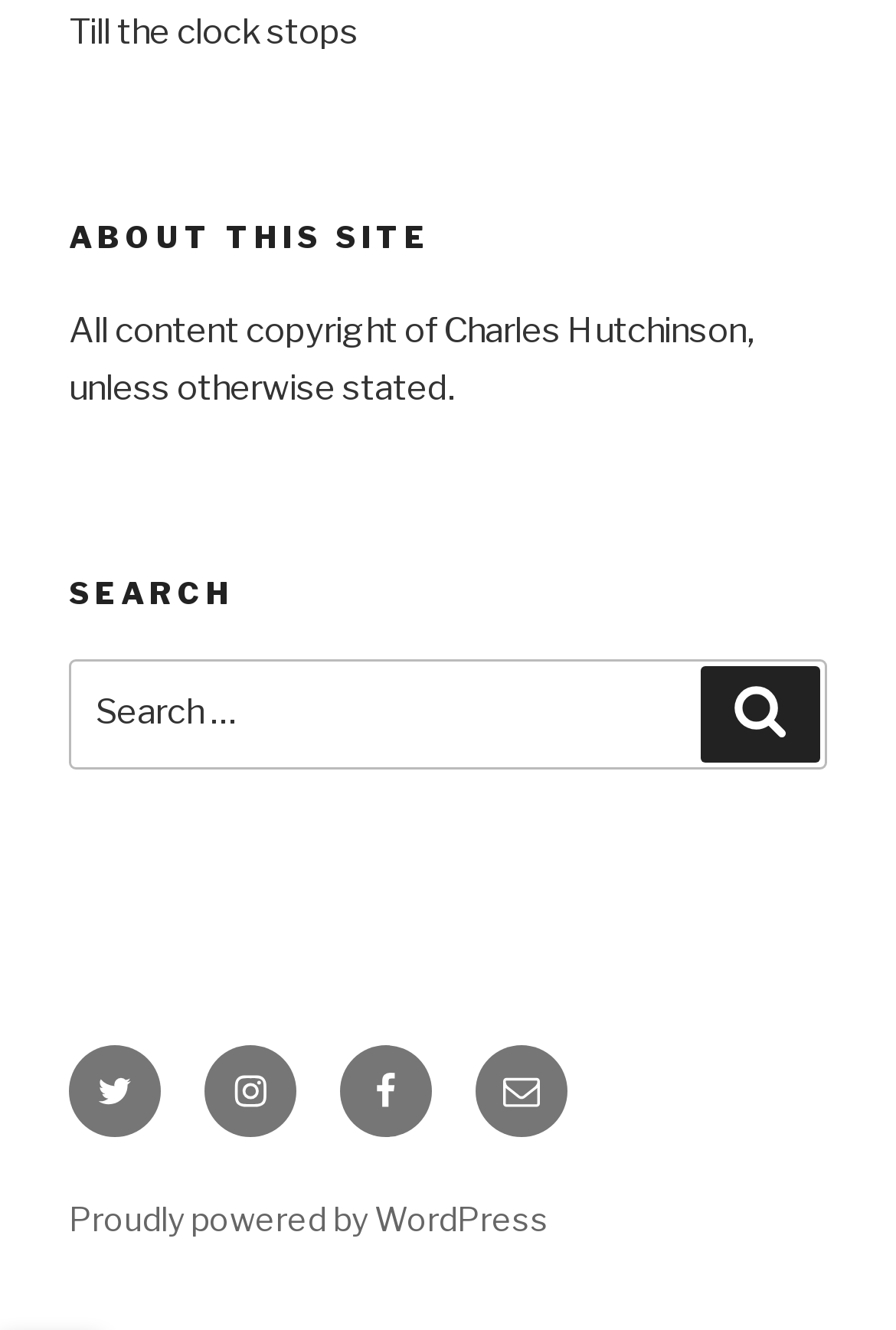How many social media links are in the footer?
Answer the question with a detailed explanation, including all necessary information.

In the footer section, there are four social media links: Twitter, Instagram, Facebook, and Email, which are represented as separate links.